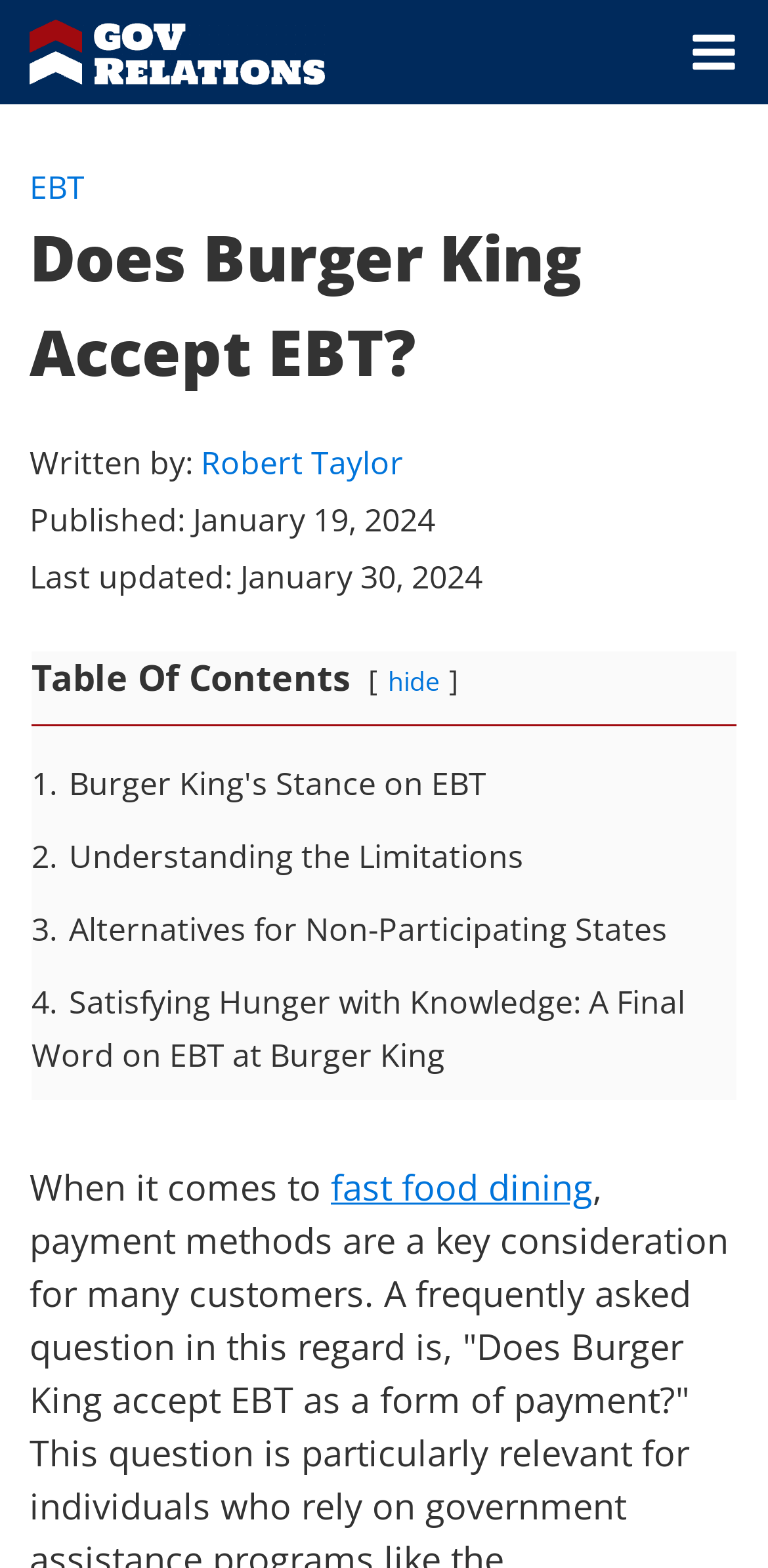Find the bounding box coordinates of the element you need to click on to perform this action: 'Read the article by Robert Taylor'. The coordinates should be represented by four float values between 0 and 1, in the format [left, top, right, bottom].

[0.262, 0.281, 0.526, 0.309]